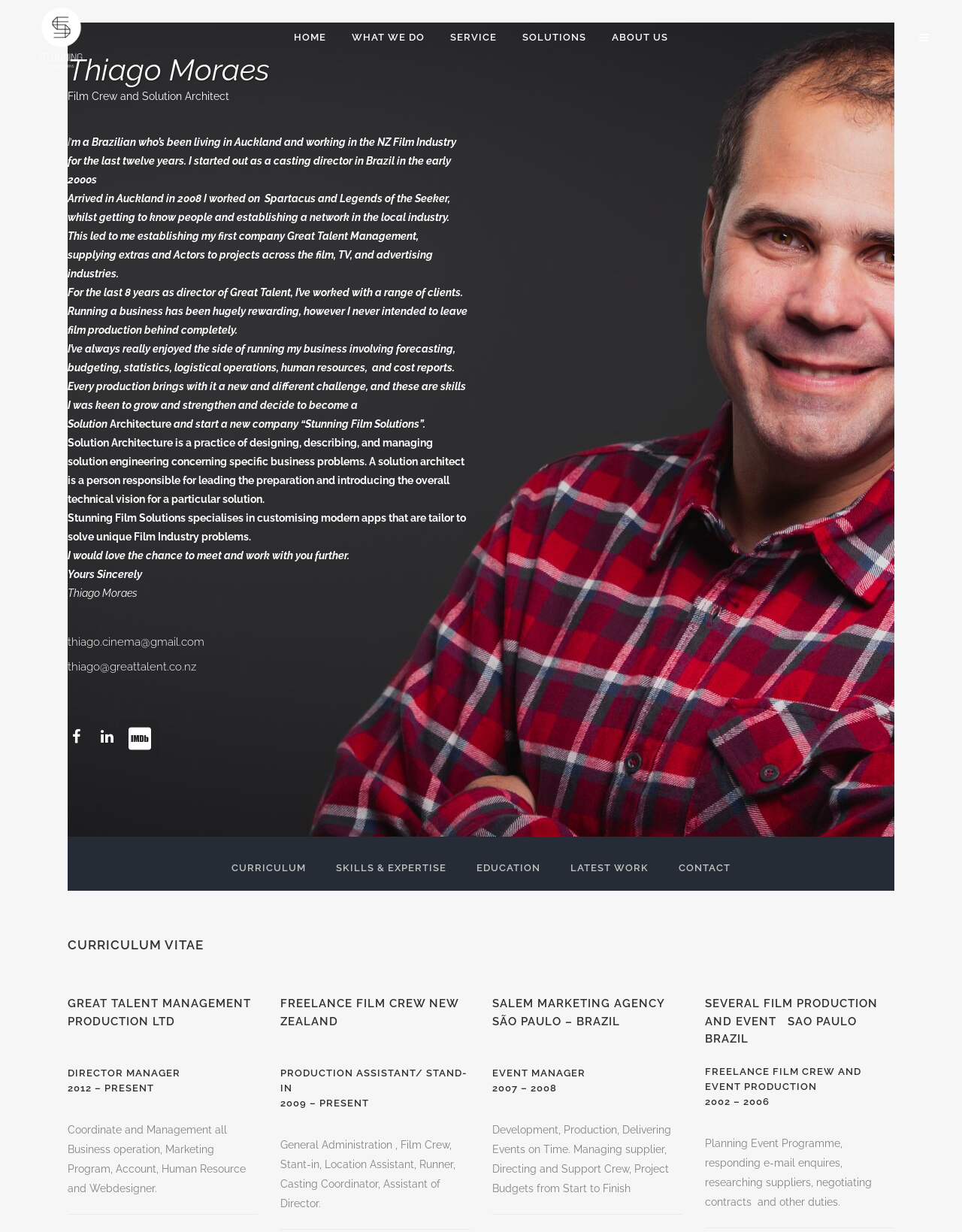From the webpage screenshot, predict the bounding box of the UI element that matches this description: "What we Do".

[0.352, 0.0, 0.455, 0.061]